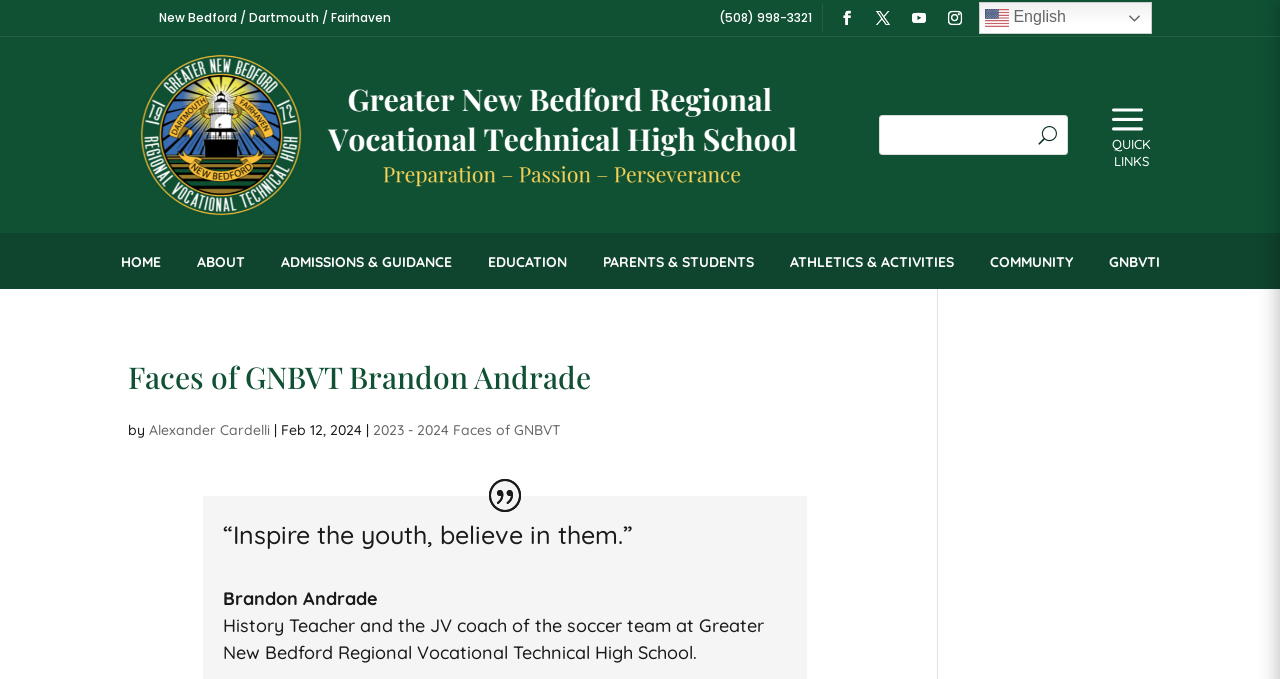Create a detailed narrative describing the layout and content of the webpage.

The webpage is about Brandon Andrade, a History Teacher and JV coach of the soccer team at Greater New Bedford Regional Vocational Technical High School, as part of the "Faces of GNBVT" series. 

At the top, there are two sections with icons and text, one on the left and one on the right, which seem to be navigation menus. The left section has a link to "New Bedford / Dartmouth / Fairhaven" and a phone number "(508) 998-3321" on the right. 

Below these sections, there are five social media links, represented by icons, aligned horizontally. To the right of these icons, there is a language selection link "en English" with a flag icon. 

A banner with the school logo, name, and motto is displayed prominently, spanning almost the entire width of the page. 

A search bar is located on the right side of the page, with a search button next to it. 

The main navigation menu is located below the banner, with links to "HOME", "ABOUT", "ADMISSIONS & GUIDANCE", "EDUCATION", "PARENTS & STUDENTS", "ATHLETICS & ACTIVITIES", "COMMUNITY", and "GNBVTI". 

The main content of the page is an article about Brandon Andrade, with a heading "Faces of GNBVT Brandon Andrade". The article includes a quote "“Inspire the youth, believe in them.”" and a brief description of Brandon Andrade's role at the school.